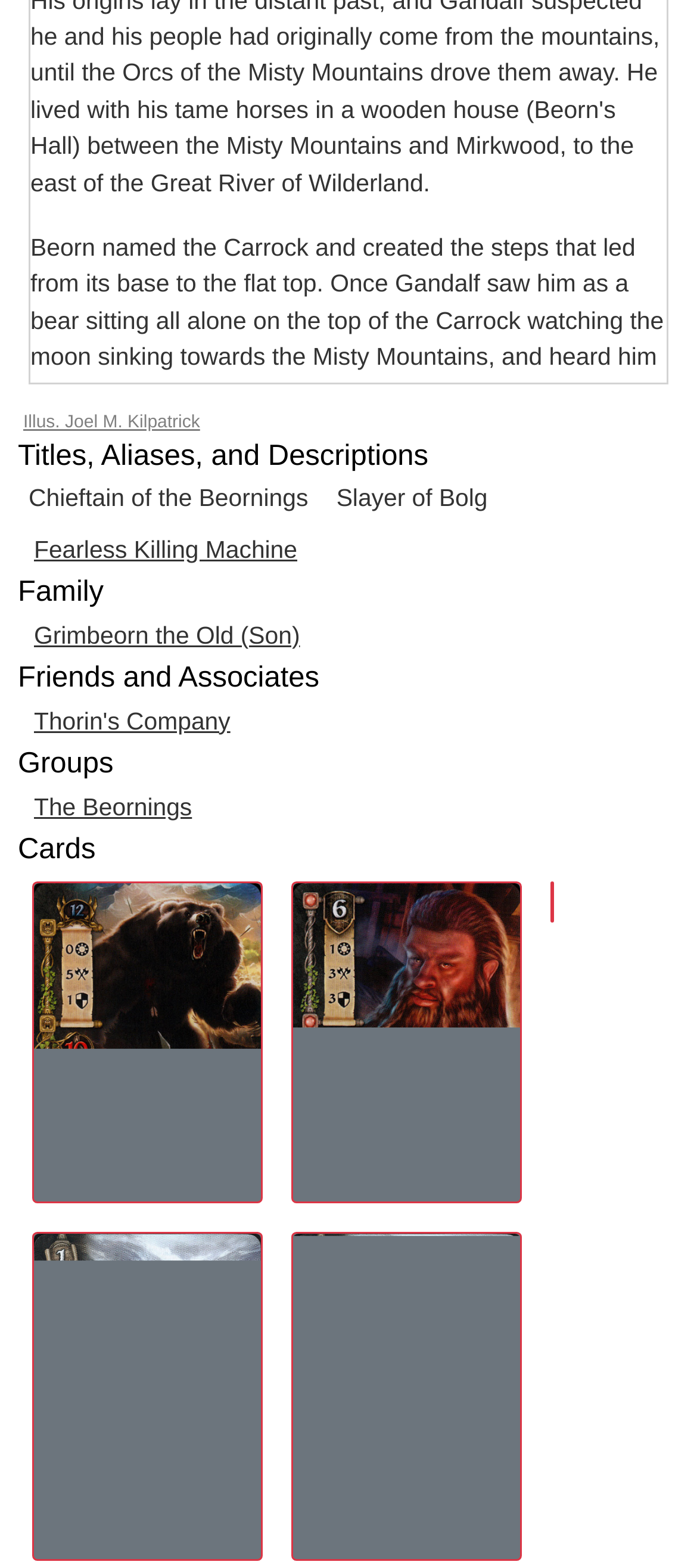Locate the bounding box coordinates of the clickable area to execute the instruction: "View Beorn's character information". Provide the coordinates as four float numbers between 0 and 1, represented as [left, top, right, bottom].

[0.044, 0.861, 0.956, 0.882]